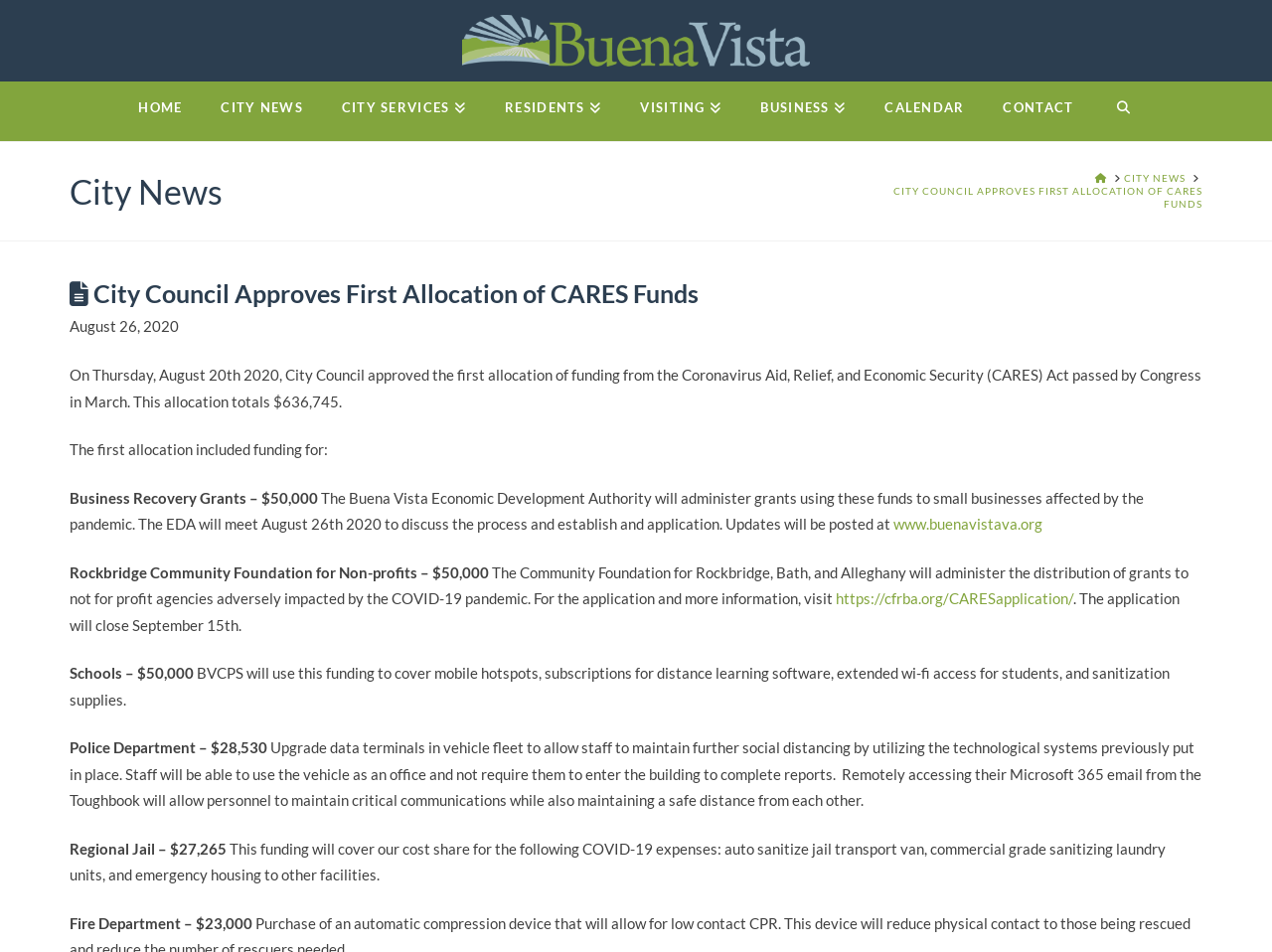Please identify the bounding box coordinates of where to click in order to follow the instruction: "Learn more about the 'CARESapplication'".

[0.657, 0.619, 0.844, 0.638]